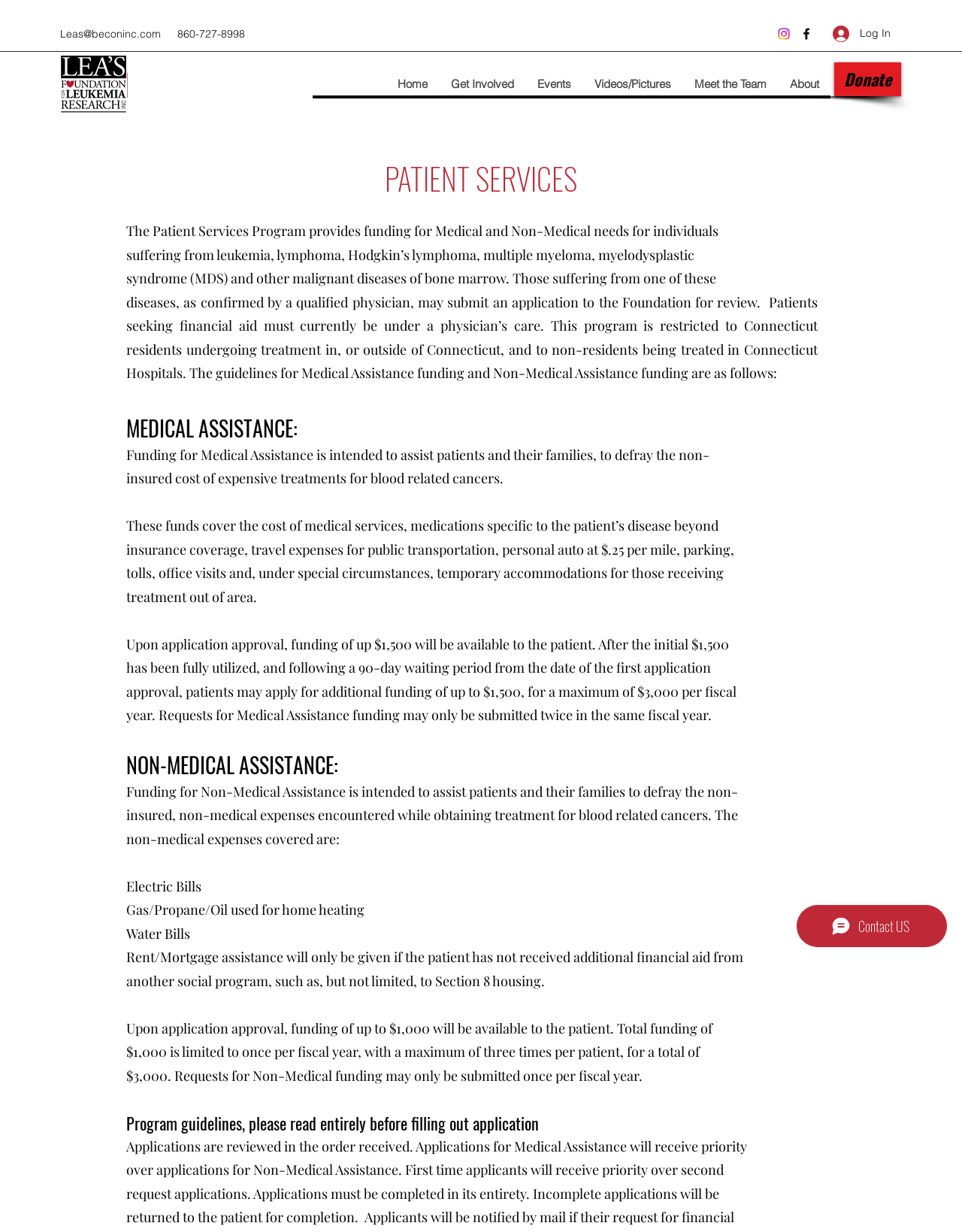Determine the coordinates of the bounding box that should be clicked to complete the instruction: "Visit the Home page". The coordinates should be represented by four float numbers between 0 and 1: [left, top, right, bottom].

[0.401, 0.059, 0.456, 0.078]